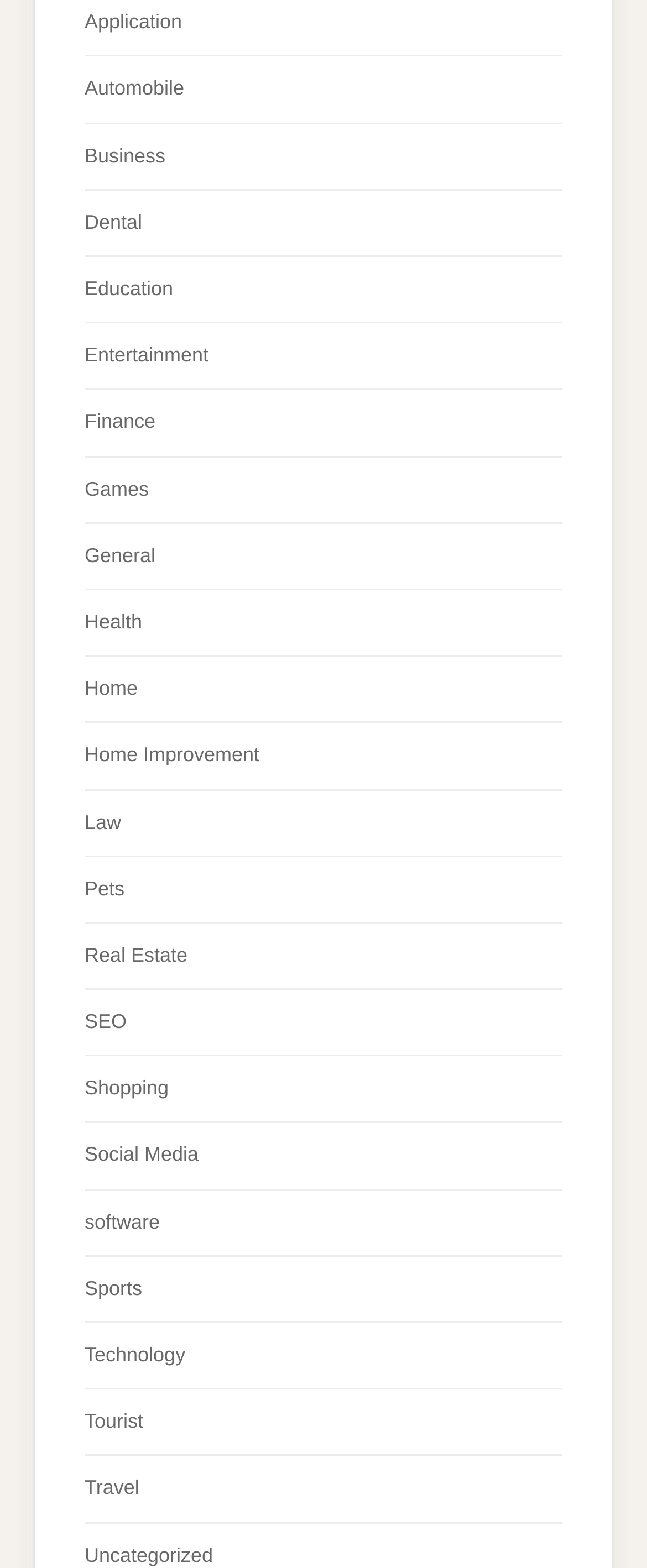Locate the bounding box coordinates of the area to click to fulfill this instruction: "Check the 'Uncategorized' link". The bounding box should be presented as four float numbers between 0 and 1, in the order [left, top, right, bottom].

[0.131, 0.984, 0.329, 0.999]